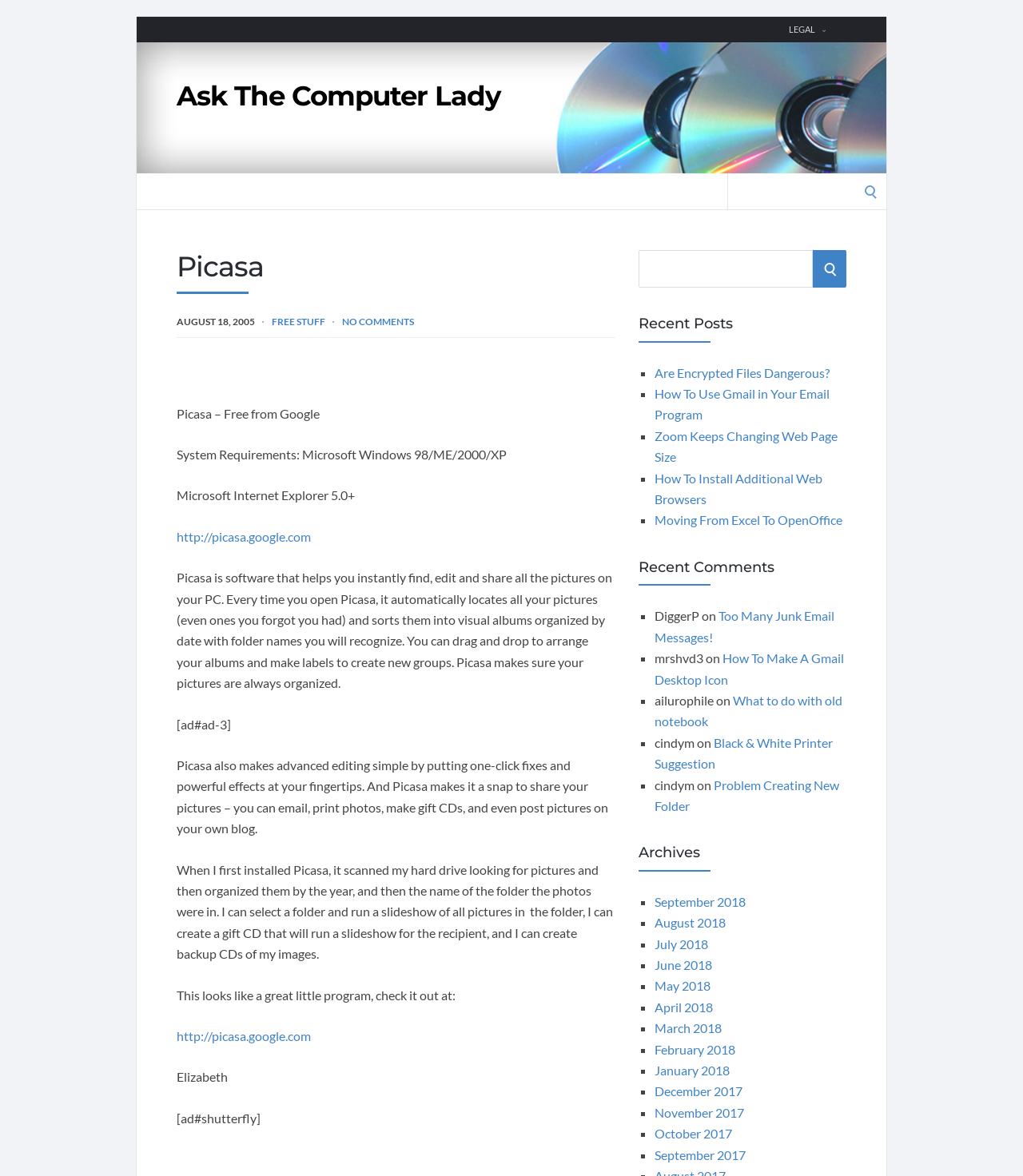Answer the question in a single word or phrase:
What is the name of the software being discussed?

Picasa